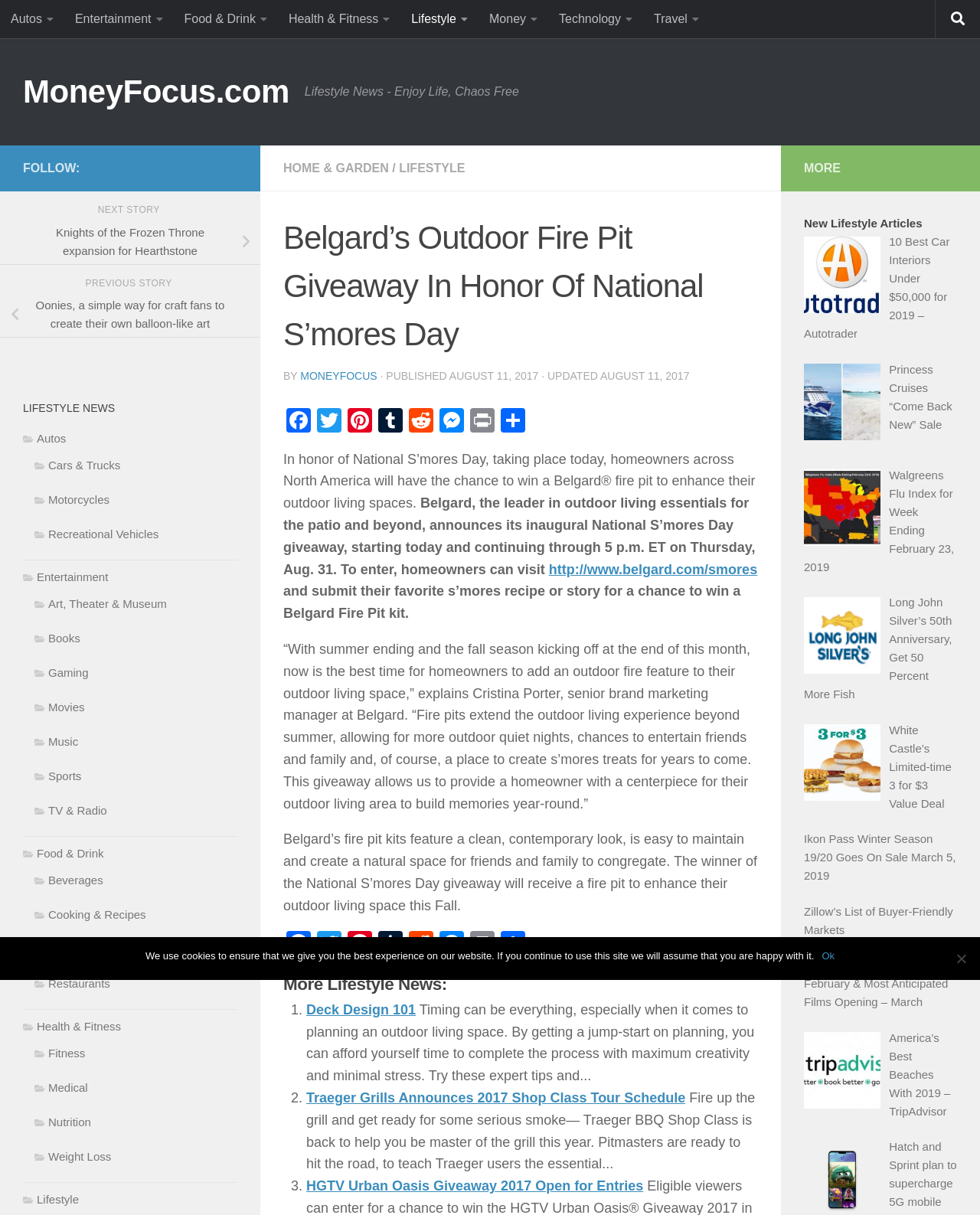Please specify the bounding box coordinates of the area that should be clicked to accomplish the following instruction: "Visit the Belgard website to enter the National S'mores Day giveaway". The coordinates should consist of four float numbers between 0 and 1, i.e., [left, top, right, bottom].

[0.56, 0.462, 0.773, 0.475]